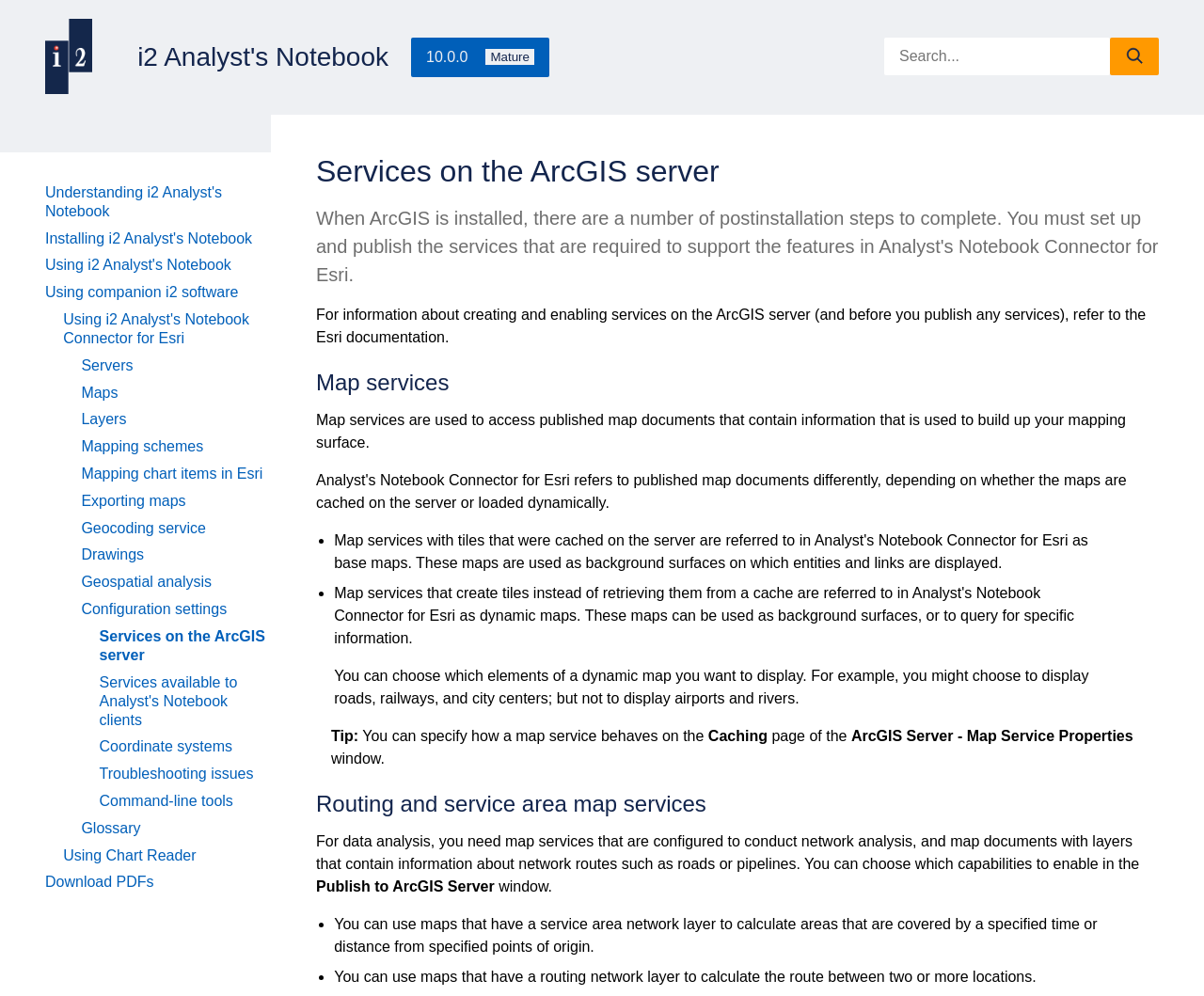Locate the coordinates of the bounding box for the clickable region that fulfills this instruction: "Click on the 'Glossary' link".

[0.067, 0.823, 0.117, 0.839]